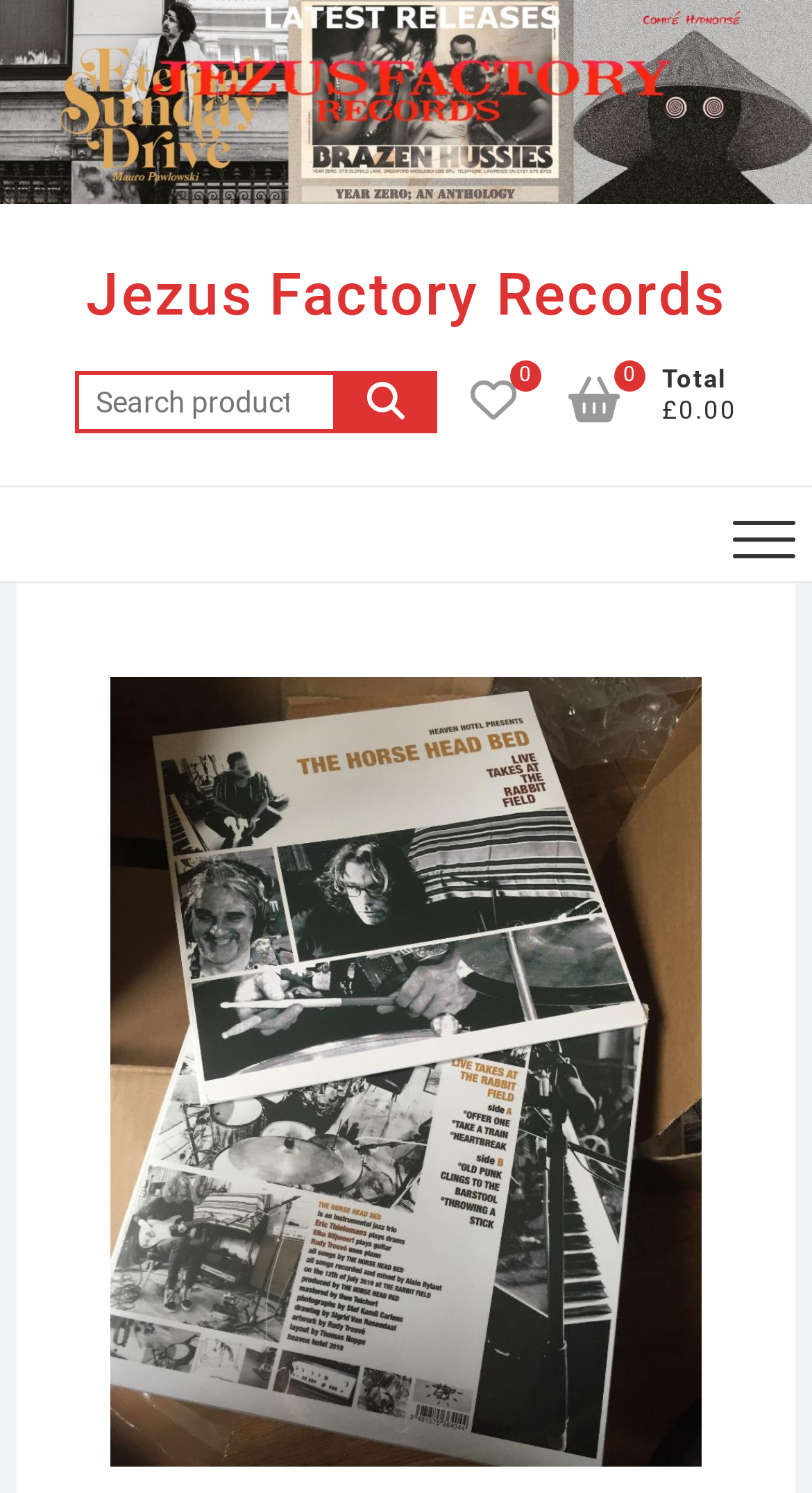What is the purpose of the search box? Refer to the image and provide a one-word or short phrase answer.

Search for items